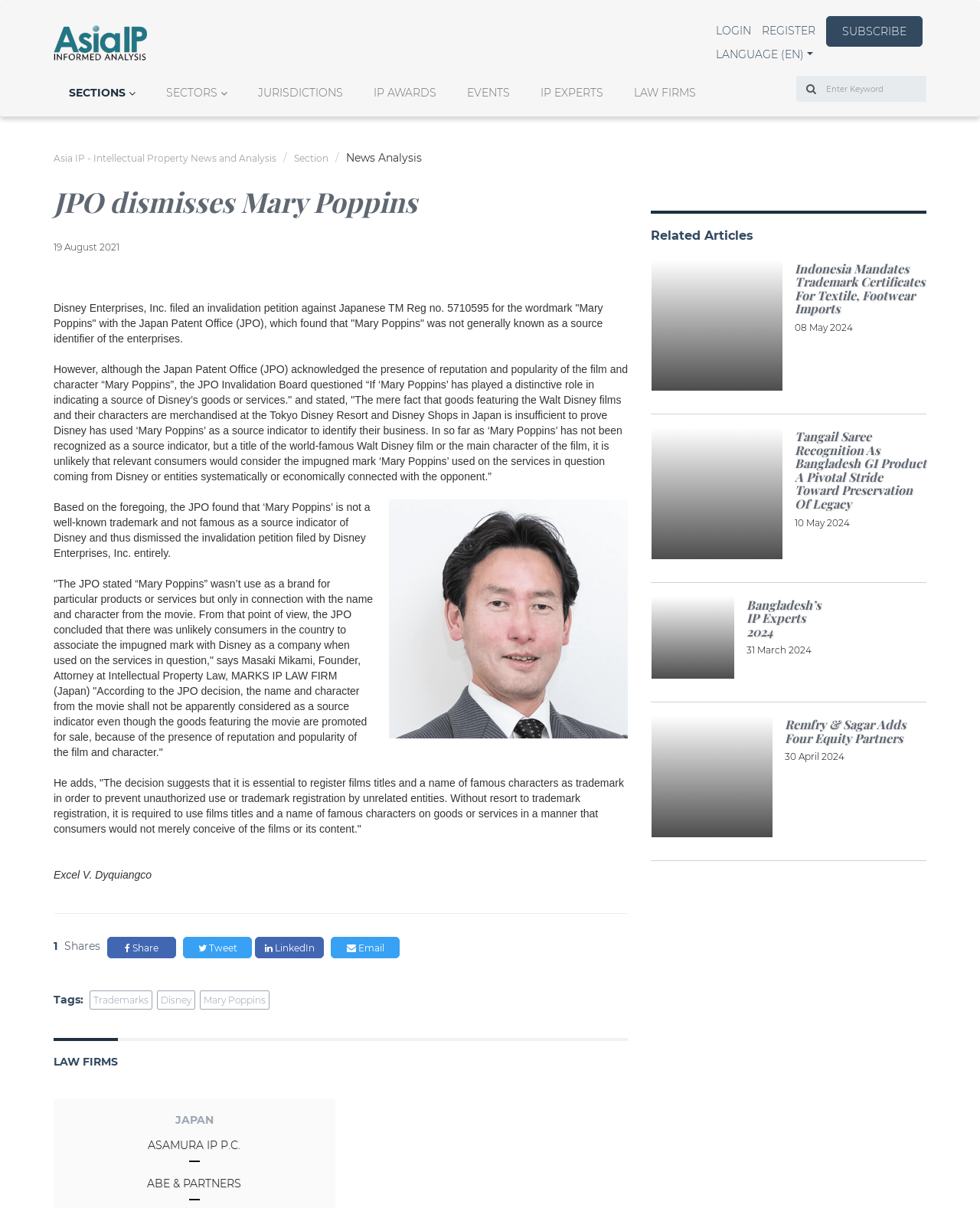Provide a one-word or brief phrase answer to the question:
How many related articles are listed?

4